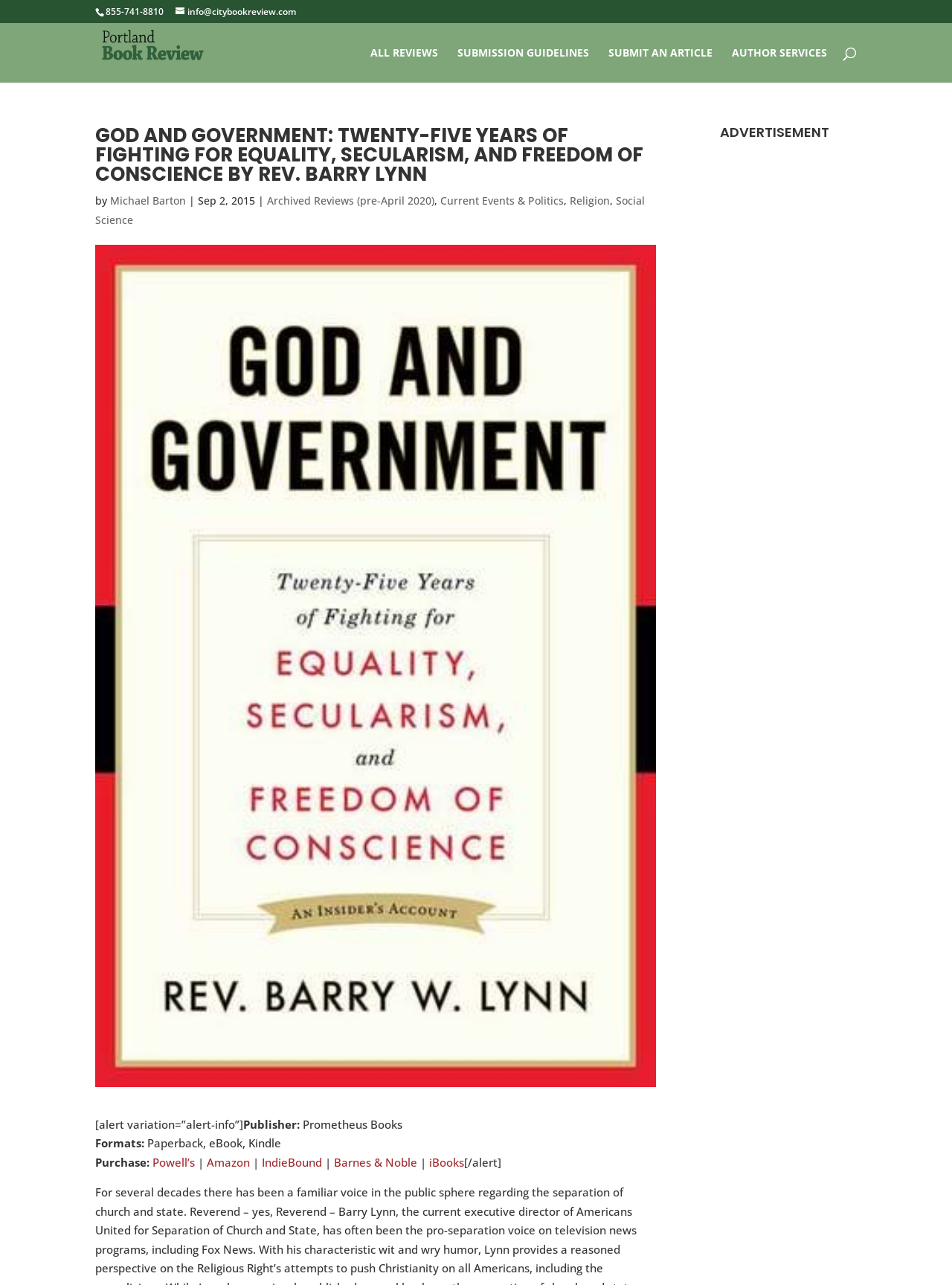What is the publisher of the book?
Based on the screenshot, give a detailed explanation to answer the question.

I found the publisher's name by looking at the StaticText element with the text 'Publisher:' and the adjacent StaticText element with the text 'Prometheus Books'.